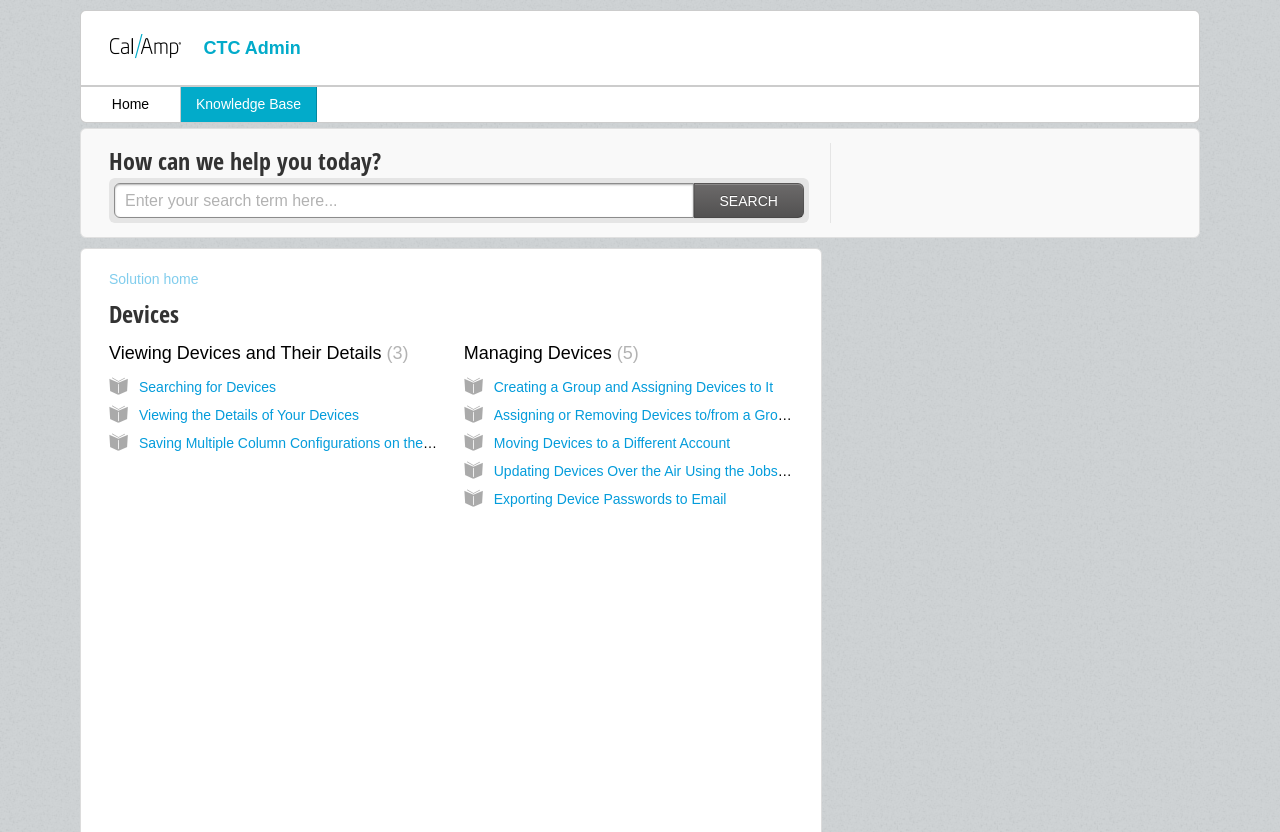Summarize the contents and layout of the webpage in detail.

The webpage is a knowledge base page focused on devices, with a prominent logo at the top left corner. Below the logo, there are two links, "Home" and "Knowledge Base", positioned side by side. 

Further down, a heading "How can we help you today?" is displayed, followed by a search bar with a "Search" button to its right. The search bar is a prominent element, taking up a significant portion of the page width.

Below the search bar, there are several links and headings related to devices. A heading "Devices" is displayed, followed by several links to subtopics, including "Viewing Devices and Their Details", "Searching for Devices", and "Viewing the Details of Your Devices". These links are positioned in a vertical column, with the heading "Devices" at the top.

To the right of these links, there is another column of links, with a heading "Managing Devices". These links include "Creating a Group and Assigning Devices to It", "Assigning or Removing Devices to/from a Group in Bulk", and "Moving Devices to a Different Account". 

The overall structure of the page is divided into two main columns, with the left column containing links to device-related topics and the right column containing links to device management topics.